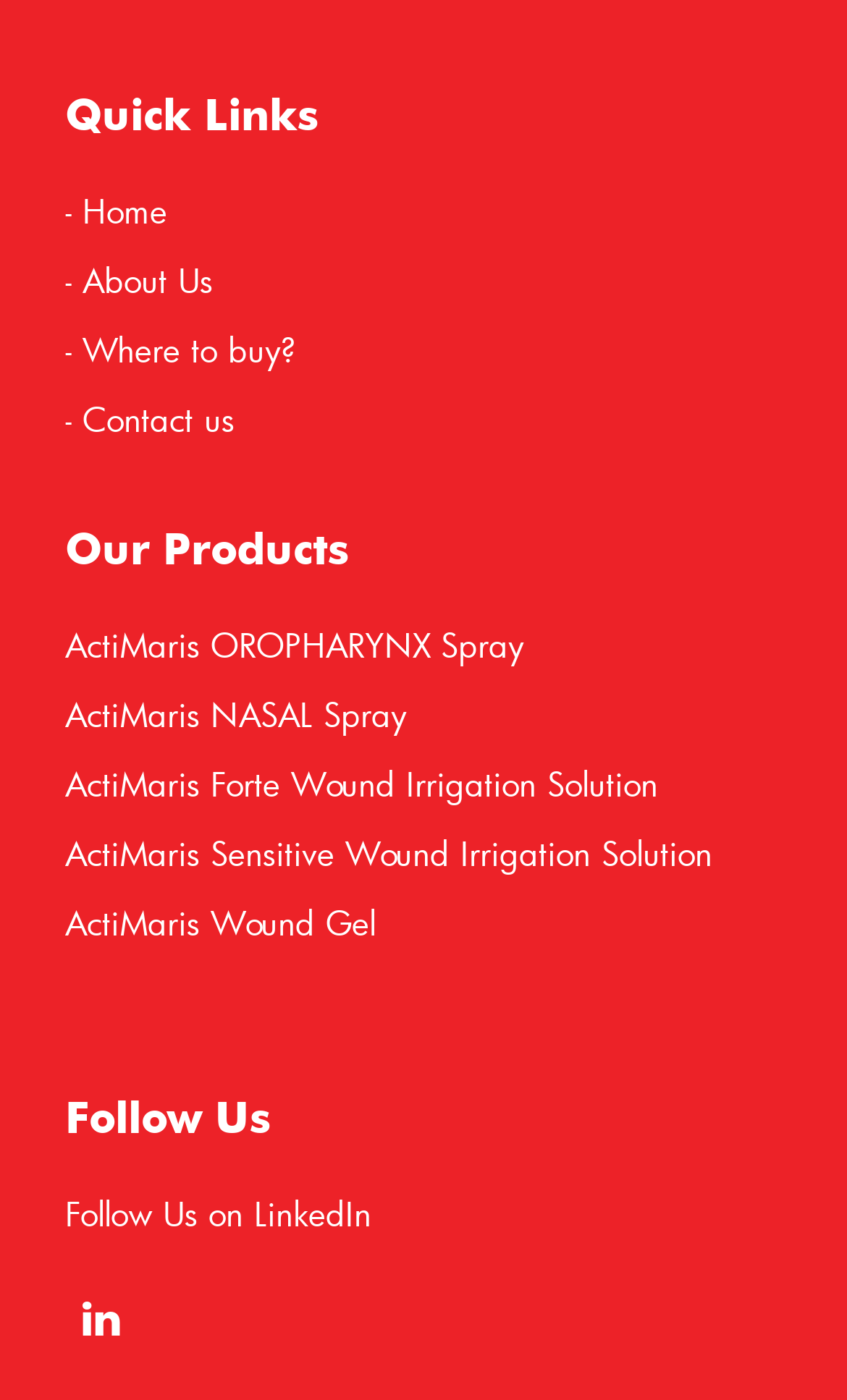Locate the bounding box coordinates of the element that should be clicked to execute the following instruction: "Explore archives".

None